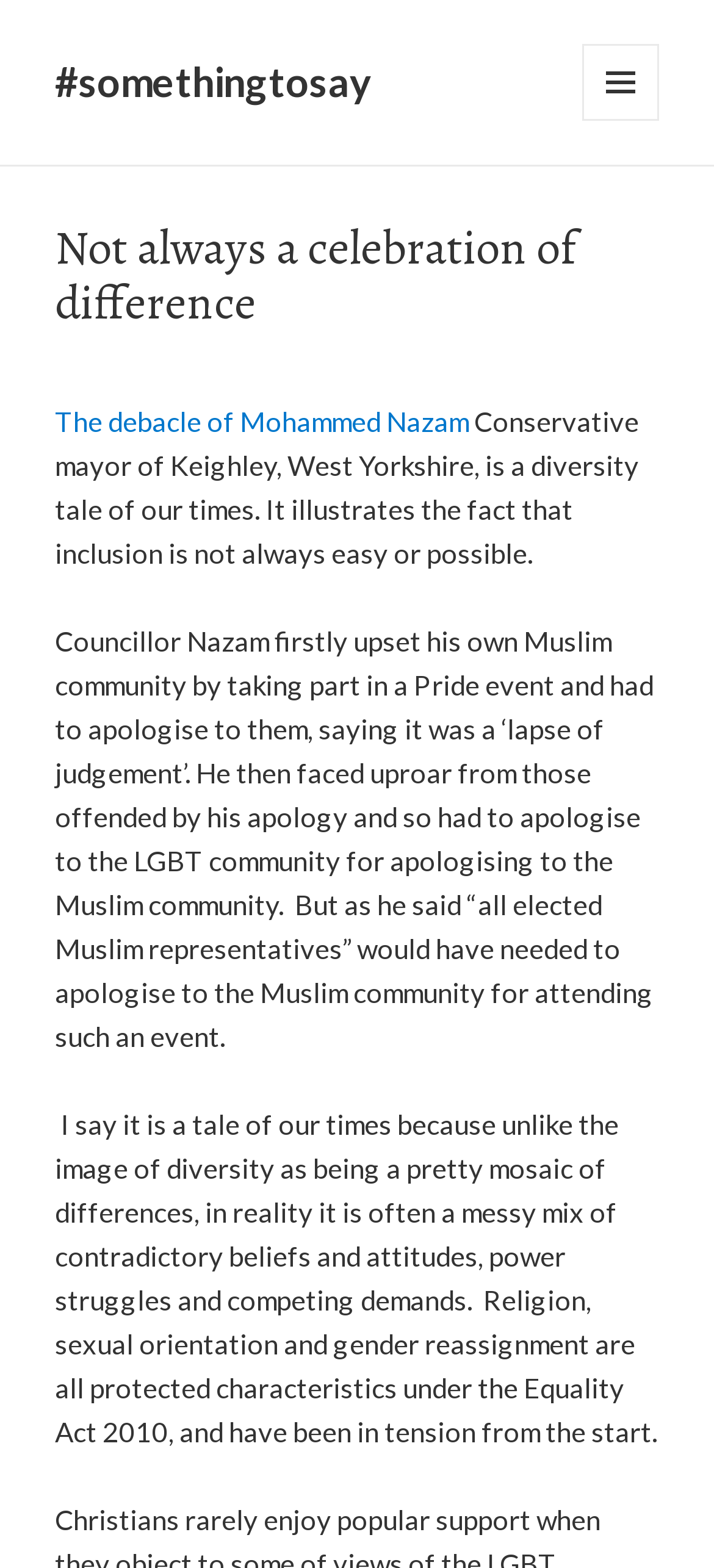What is the location of the mayor?
Please elaborate on the answer to the question with detailed information.

The location of the mayor, Mohammed Nazam, is mentioned as Keighley, West Yorkshire, which is stated in the sentence 'Conservative mayor of Keighley, West Yorkshire, is a diversity tale of our times'.